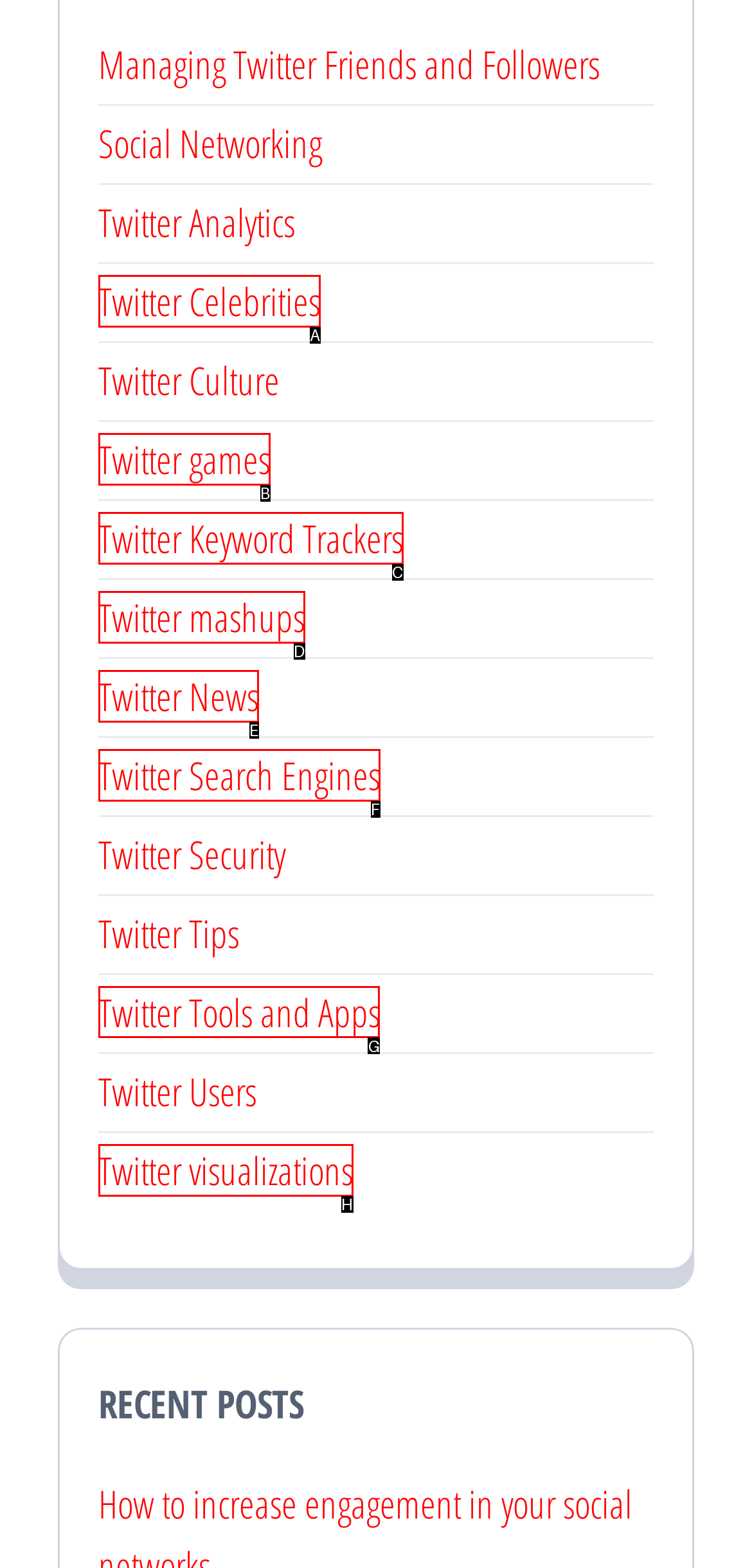From the given choices, which option should you click to complete this task: Browse Twitter Tools and Apps? Answer with the letter of the correct option.

G